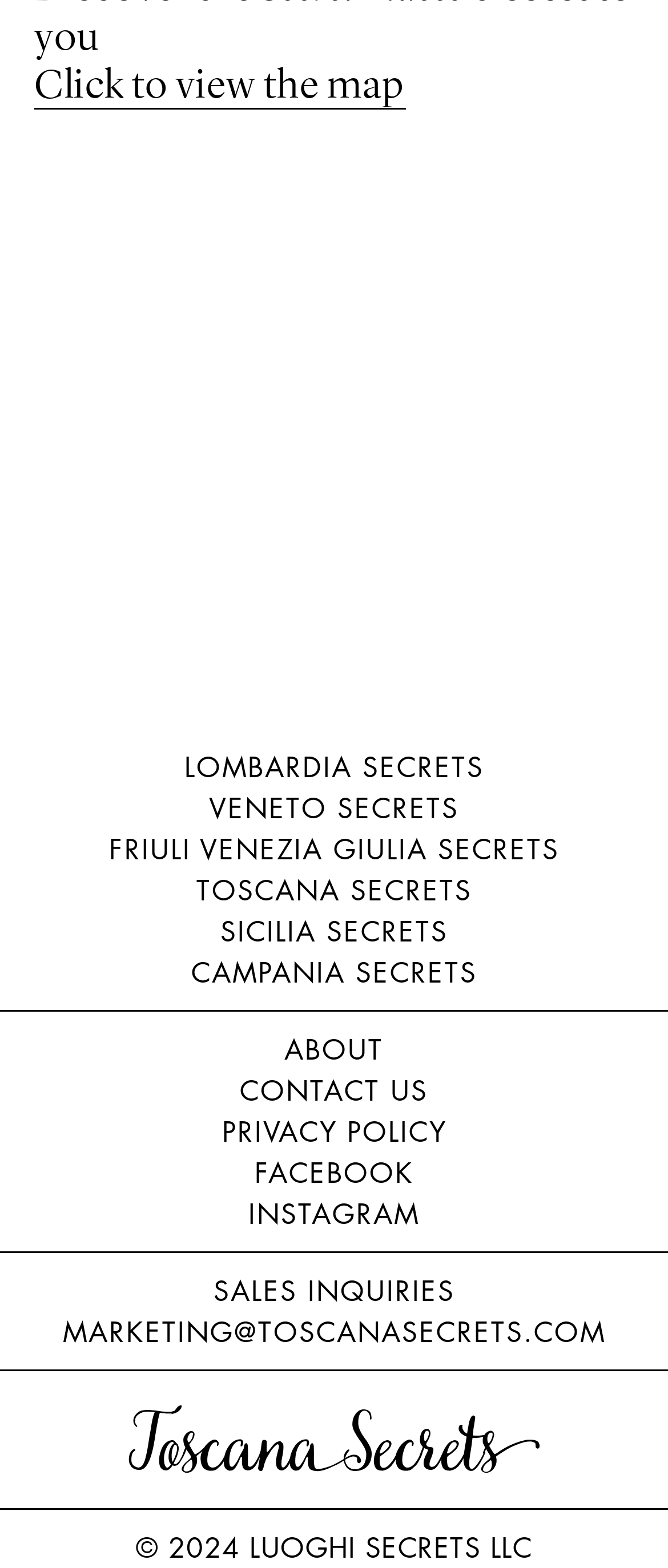Find and indicate the bounding box coordinates of the region you should select to follow the given instruction: "Explore TOSCANA SECRETS".

[0.294, 0.555, 0.706, 0.581]